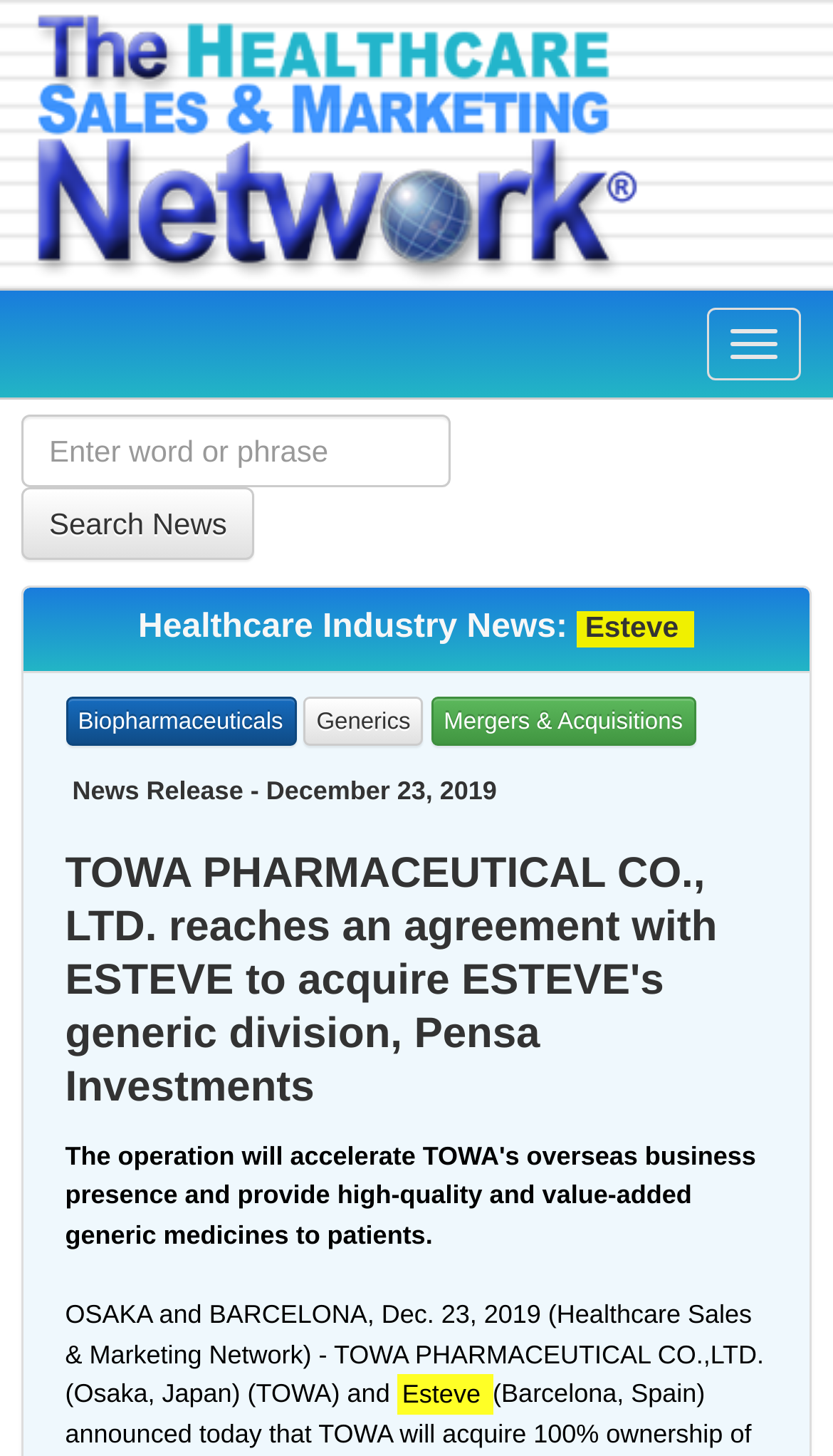Answer the question below with a single word or a brief phrase: 
What is the purpose of the search bar?

To search news